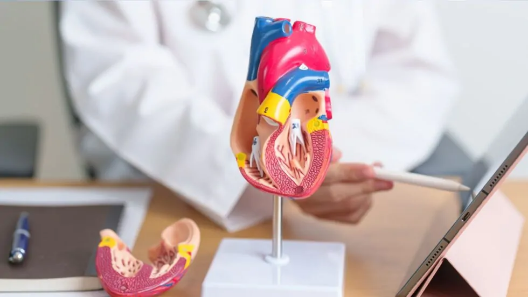Respond to the question below with a single word or phrase:
What is the purpose of the heart model?

Educational purposes